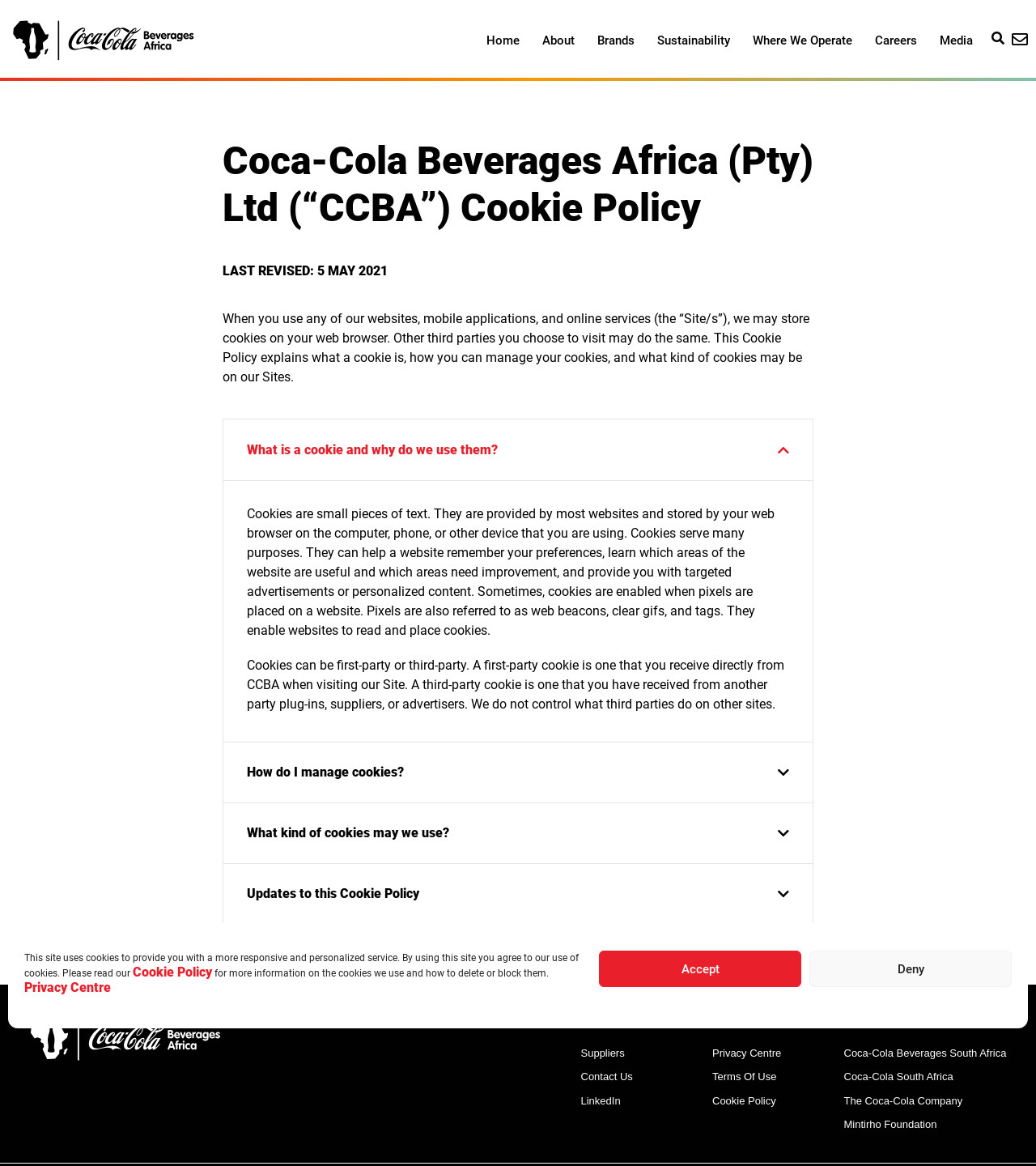Identify the bounding box coordinates for the element you need to click to achieve the following task: "Click the LinkedIn link". Provide the bounding box coordinates as four float numbers between 0 and 1, in the form [left, top, right, bottom].

[0.561, 0.937, 0.688, 0.951]